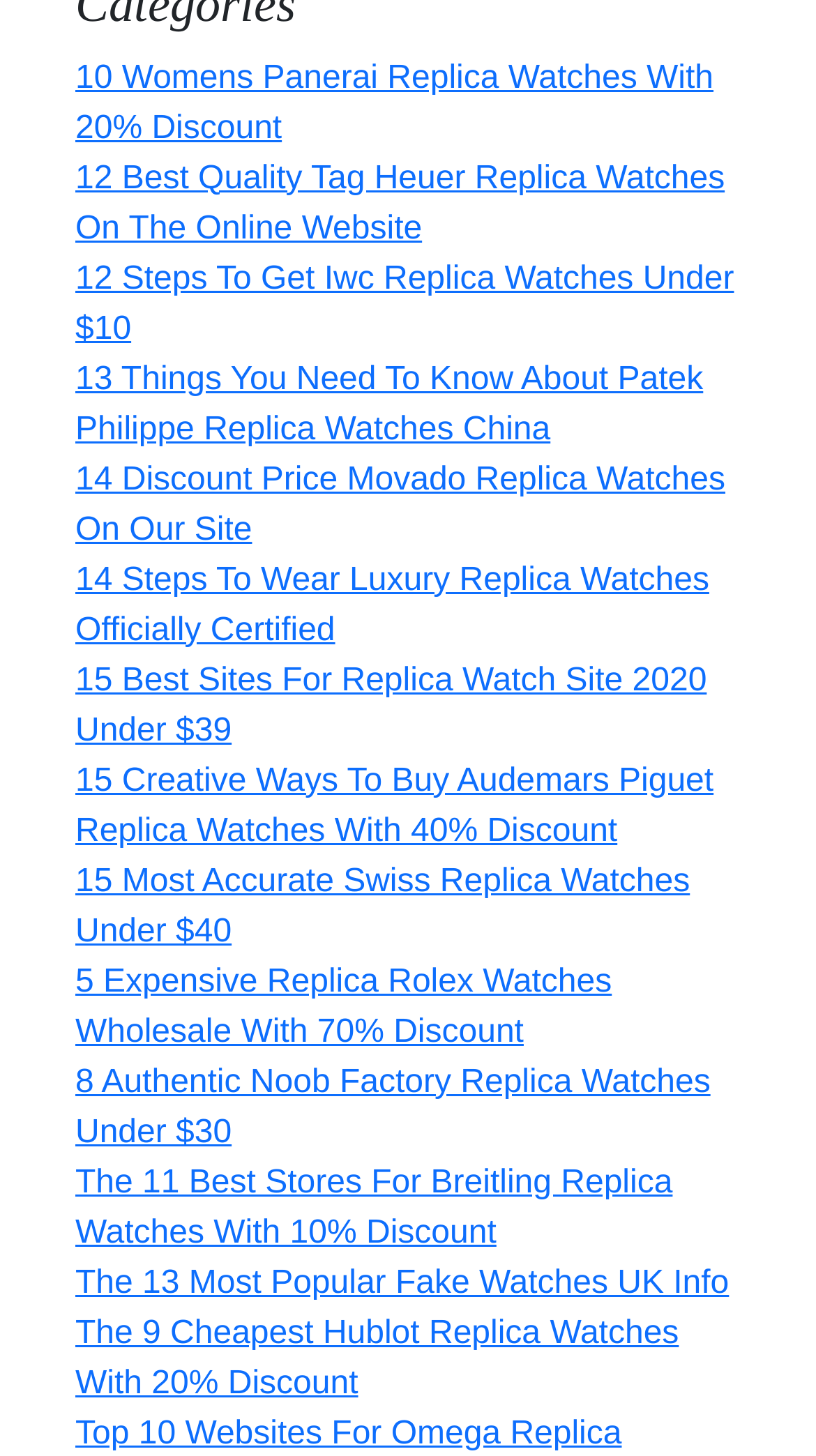What is the highest discount mentioned on this webpage?
Based on the image, provide your answer in one word or phrase.

70% Discount